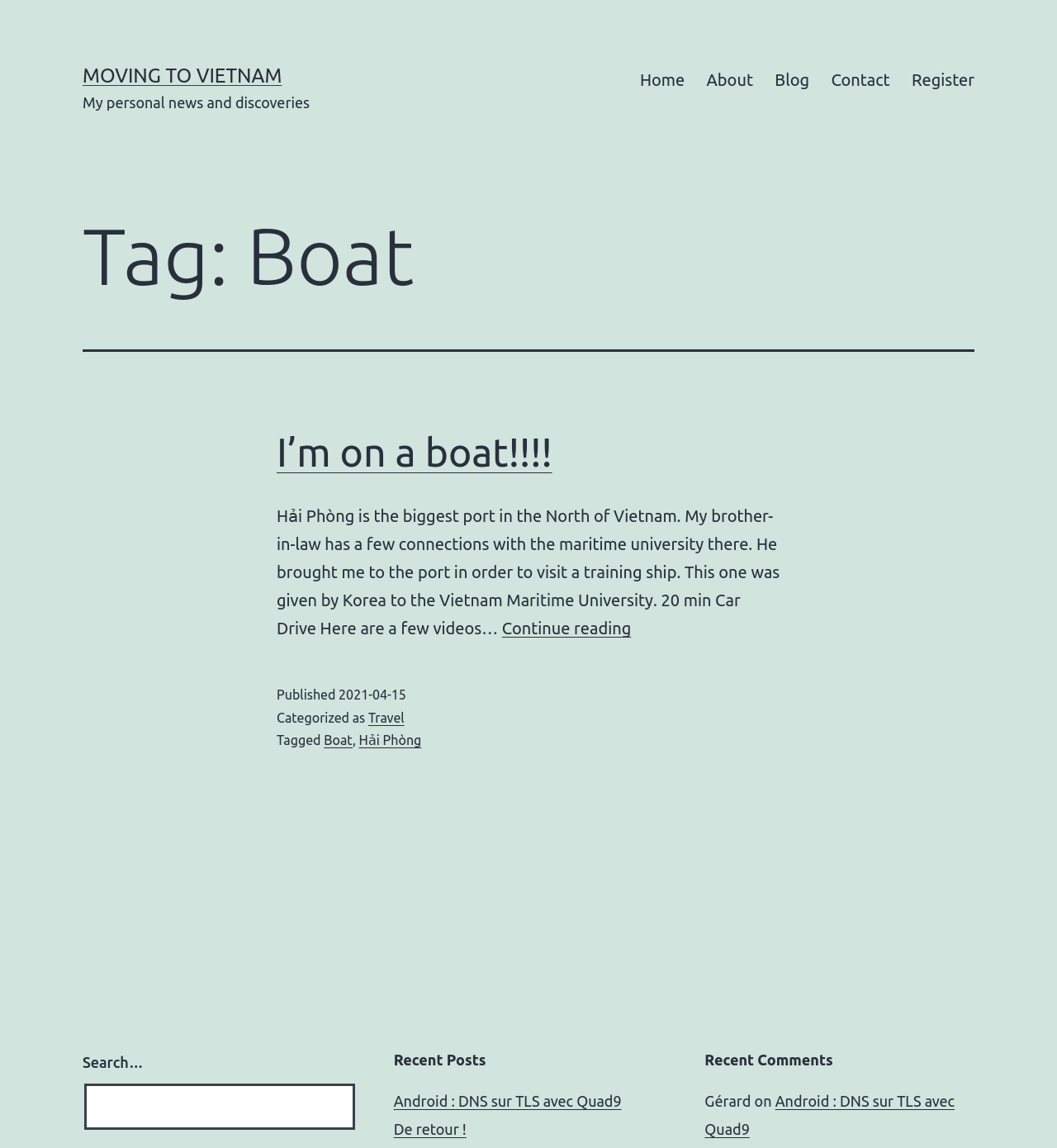From the details in the image, provide a thorough response to the question: How many links are in the primary menu?

The primary menu is located in the navigation element, which contains 5 link elements with the texts 'Home', 'About', 'Blog', 'Contact', and 'Register'.